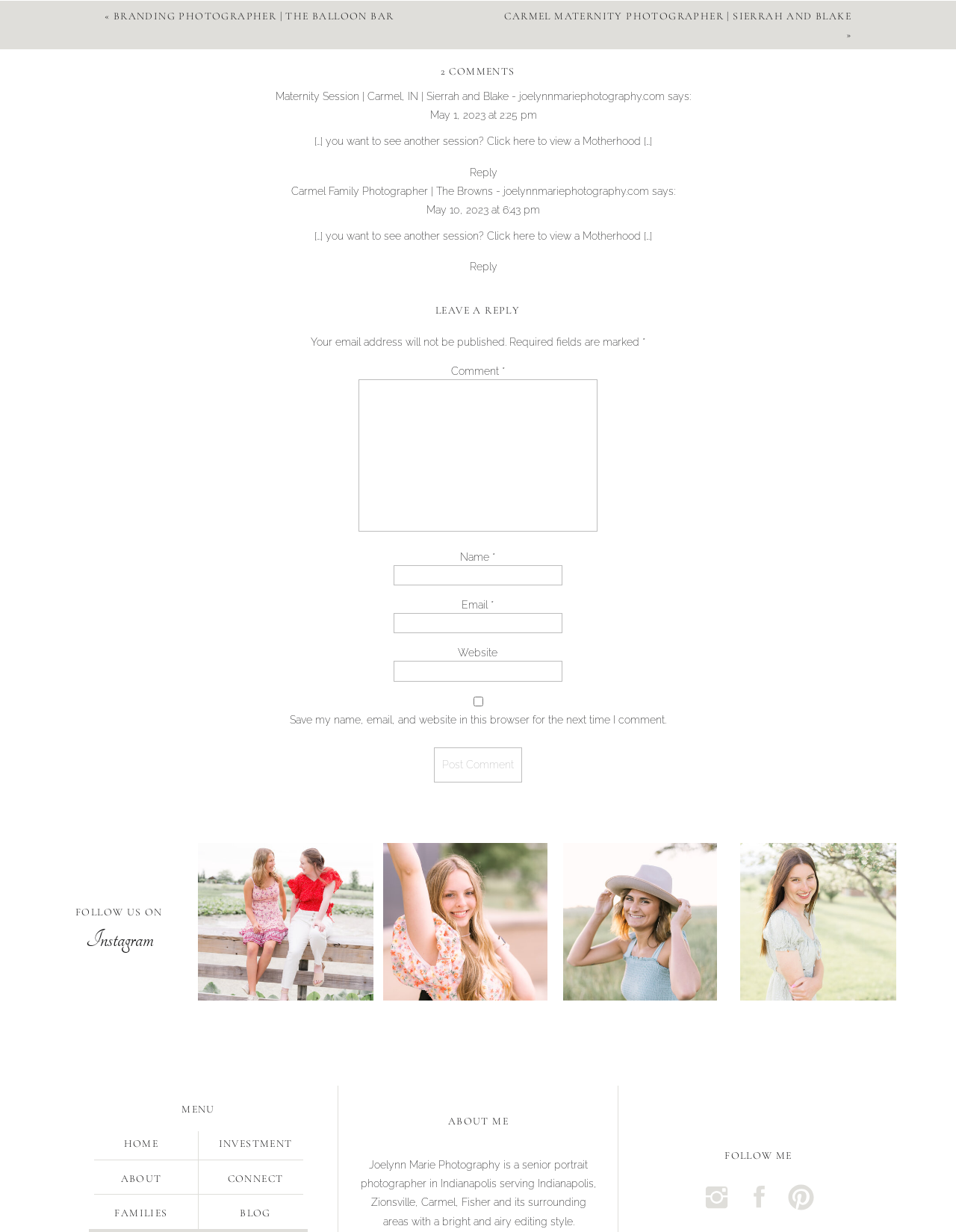What is the purpose of the 'LEAVE A REPLY' section?
Please provide a single word or phrase answer based on the image.

To comment on a post